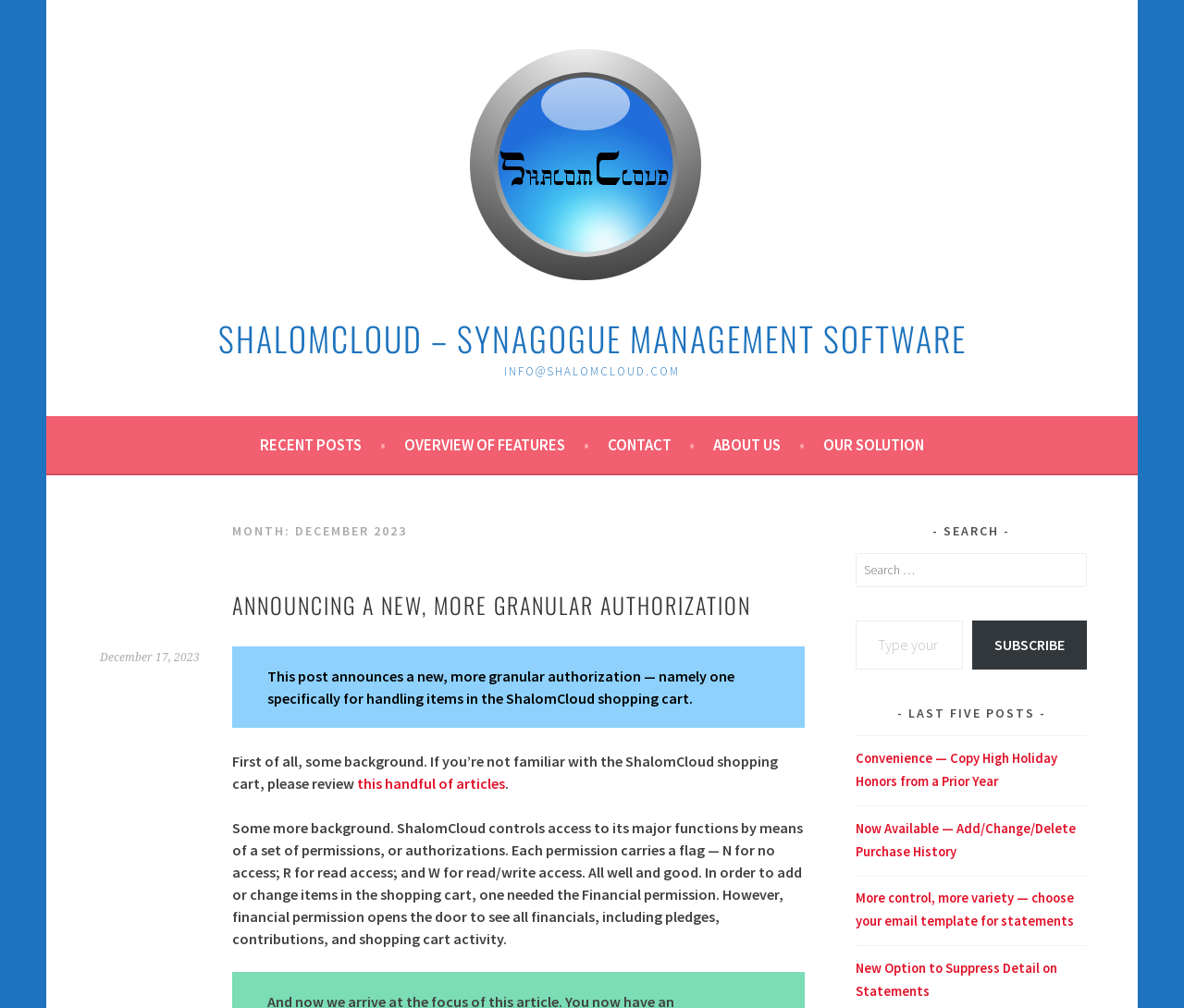Pinpoint the bounding box coordinates of the element you need to click to execute the following instruction: "Read Laura's Review". The bounding box should be represented by four float numbers between 0 and 1, in the format [left, top, right, bottom].

None